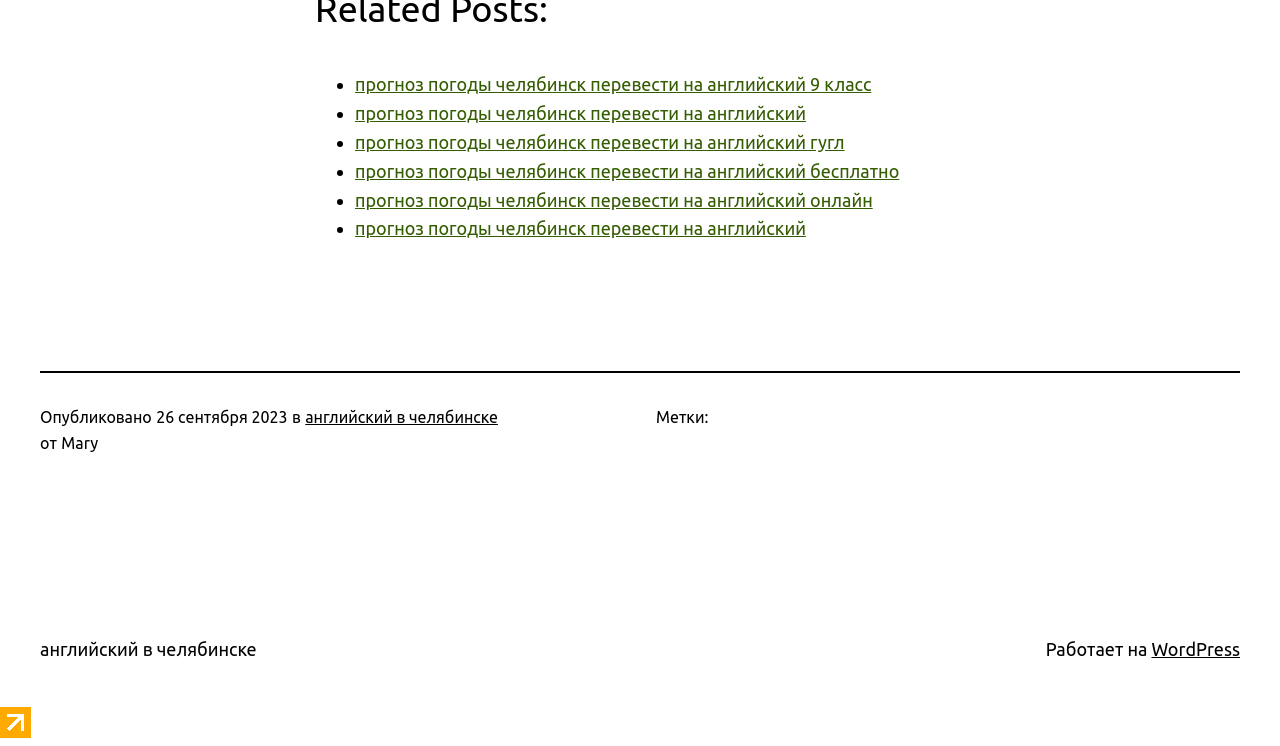From the screenshot, find the bounding box of the UI element matching this description: "WordPress". Supply the bounding box coordinates in the form [left, top, right, bottom], each a float between 0 and 1.

[0.9, 0.857, 0.969, 0.883]